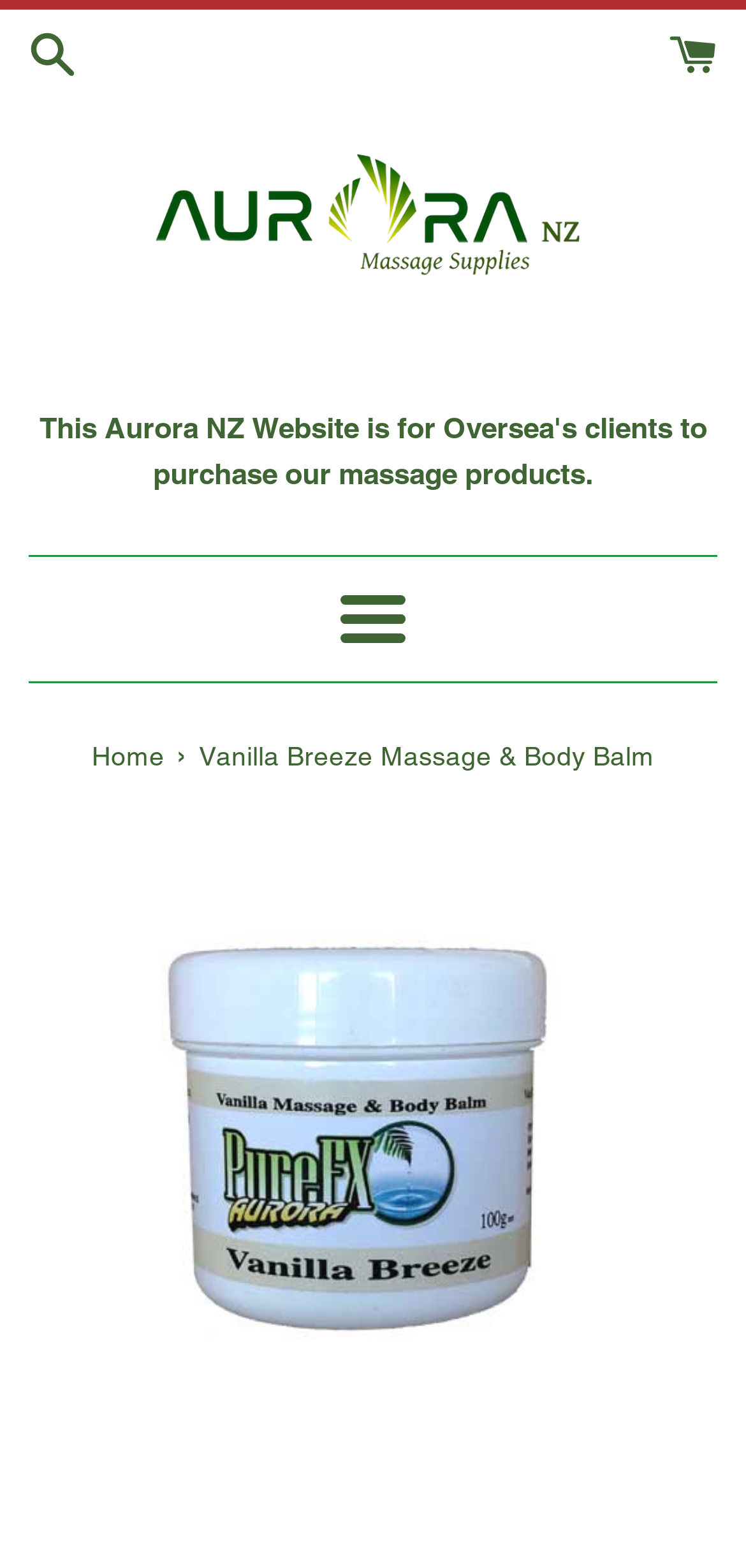What is the principal heading displayed on the webpage?

Vanilla Breeze Massage & Body Balm